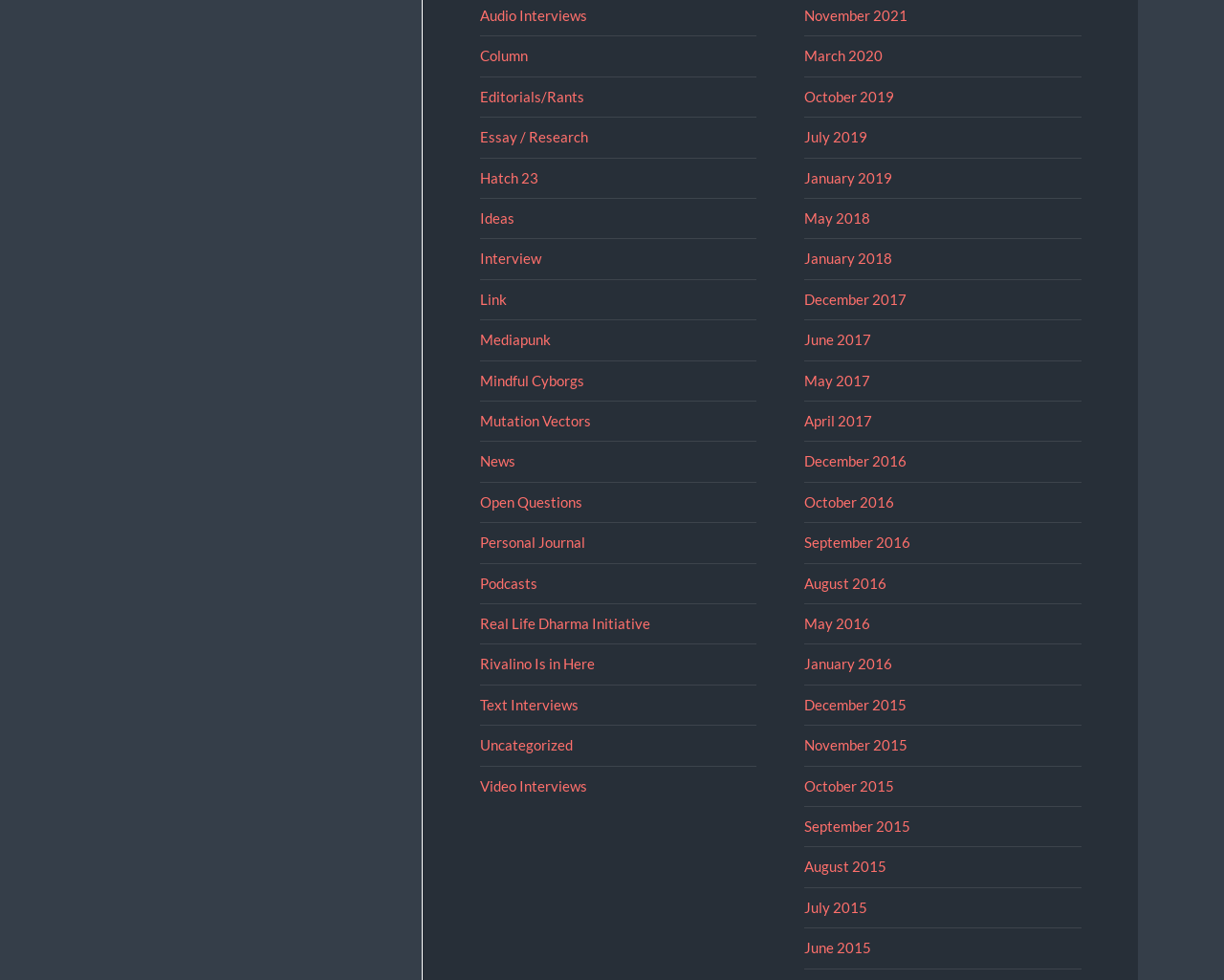How are the links on the right side of the webpage organized?
Give a detailed and exhaustive answer to the question.

The links on the right side of the webpage are organized in a chronological order, with the most recent dates at the top and the oldest dates at the bottom. The dates range from November 2021 to June 2015.